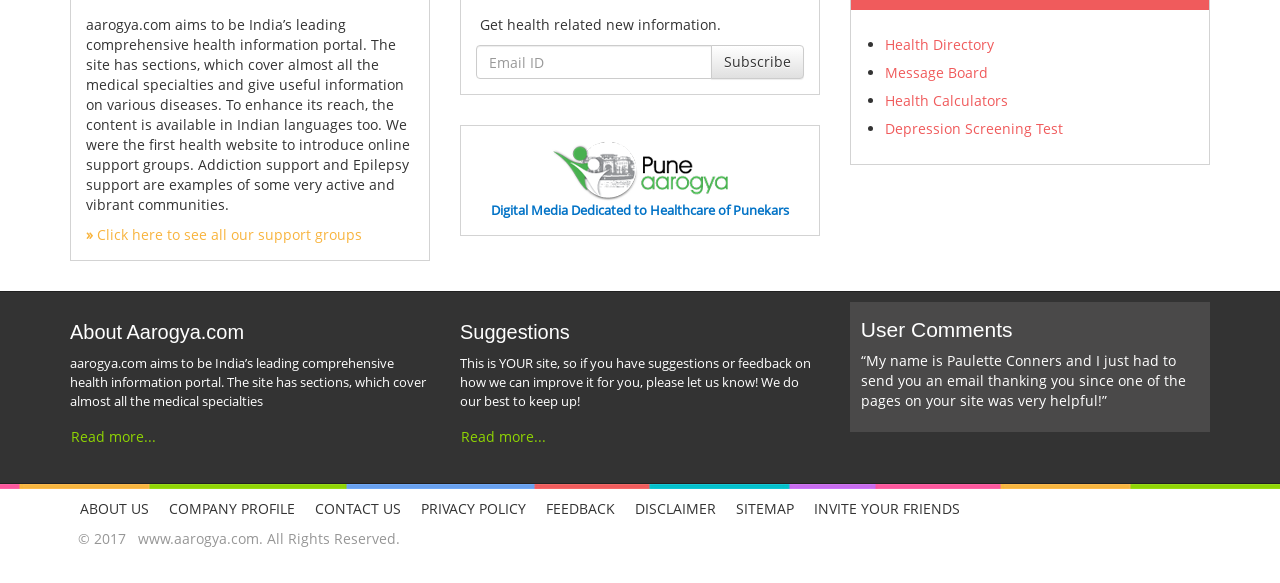Provide the bounding box coordinates of the UI element this sentence describes: "parent_node: Subscribe placeholder="Email ID"".

[0.372, 0.077, 0.556, 0.136]